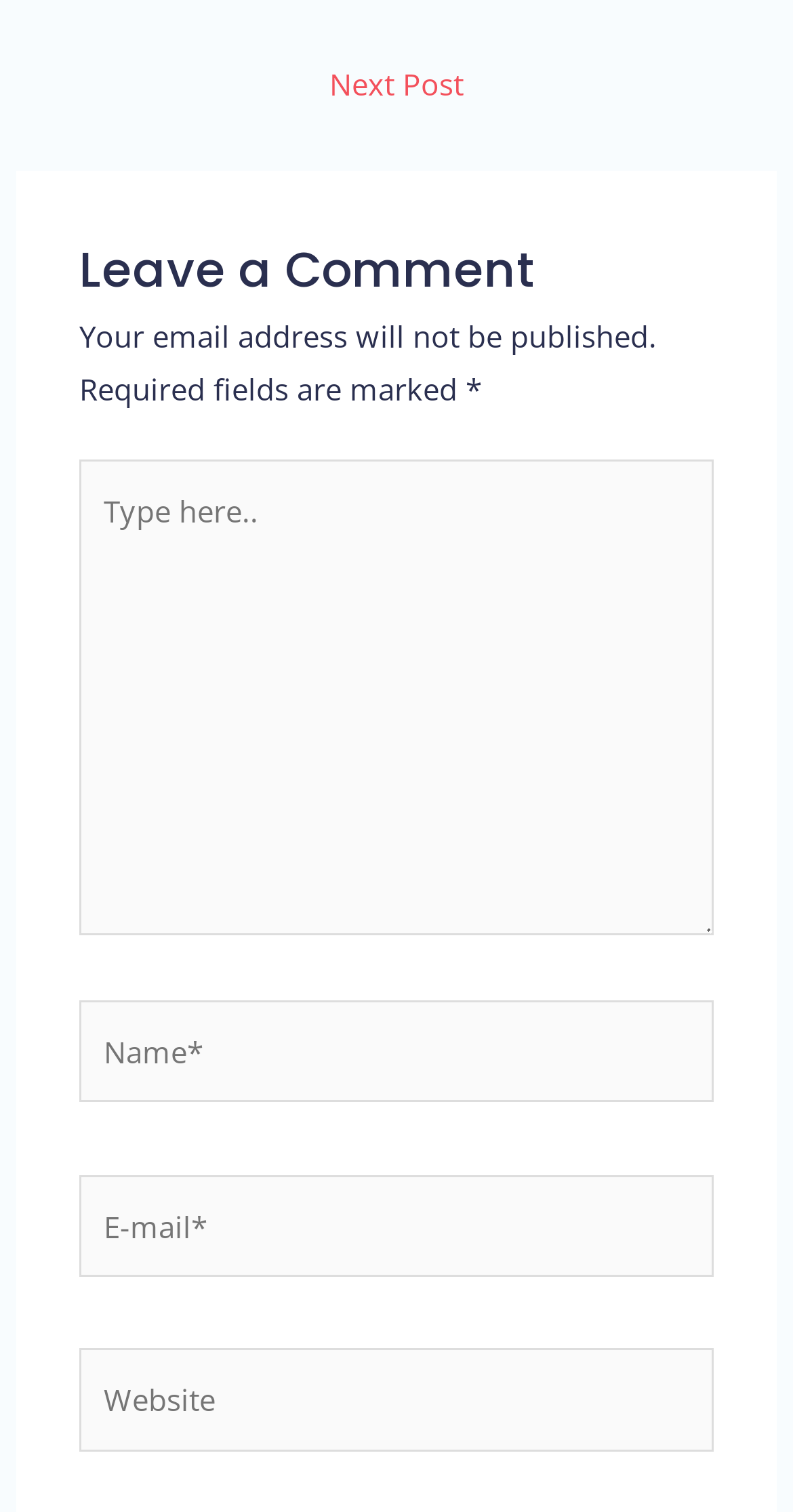Identify and provide the bounding box for the element described by: "parent_node: E-mail* name="email" placeholder="E-mail*"".

[0.1, 0.777, 0.9, 0.844]